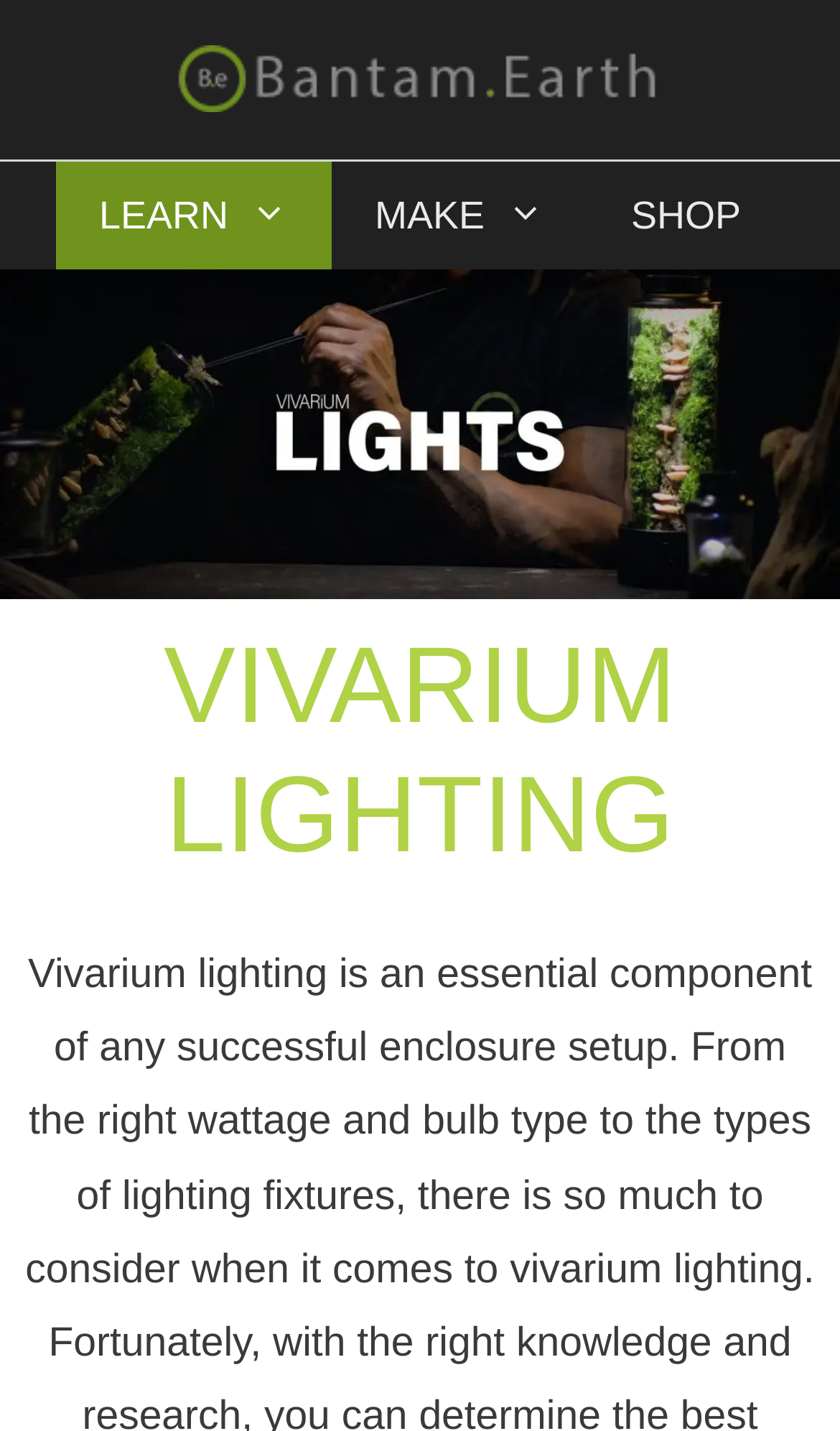What is the position of the navigation element?
Look at the image and provide a short answer using one word or a phrase.

Top